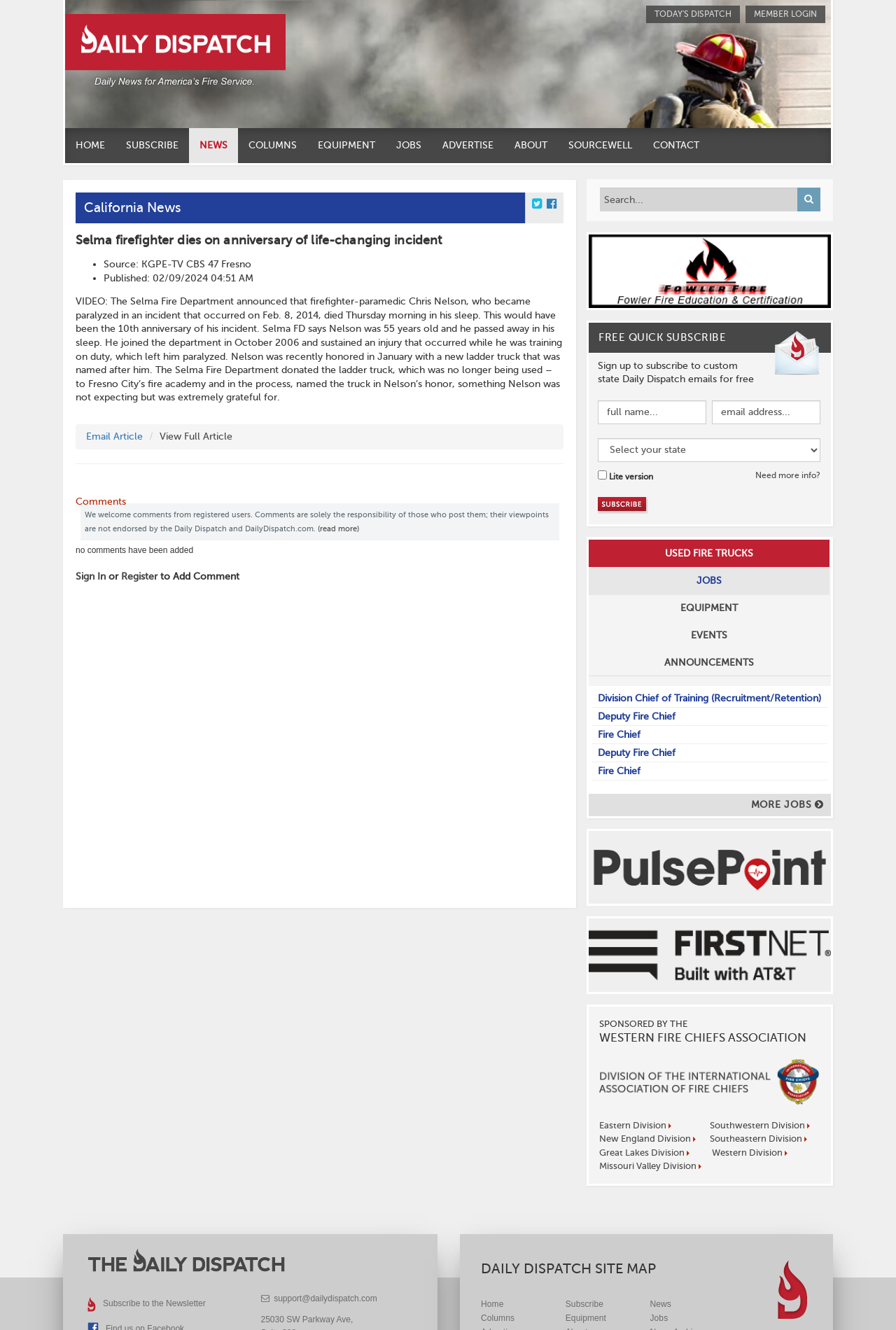Select the bounding box coordinates of the element I need to click to carry out the following instruction: "Click on the 'Bulk Orders' link".

None